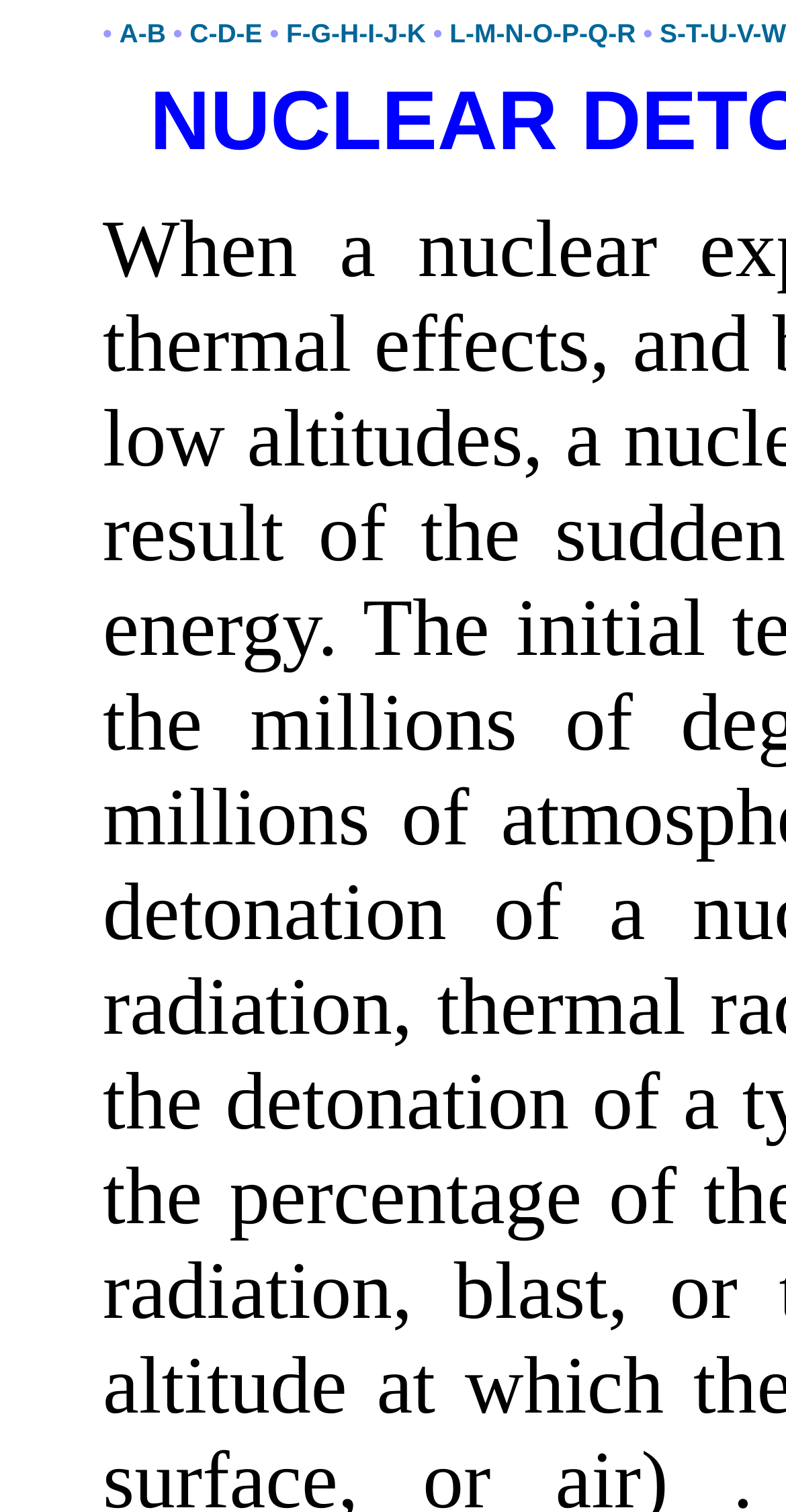What is the purpose of the period at the end?
Please answer the question with as much detail and depth as you can.

I noticed a period (.) at the end of the list, but its purpose is unclear. It may be a typo or a formatting error, but without more context, it's difficult to determine its significance.